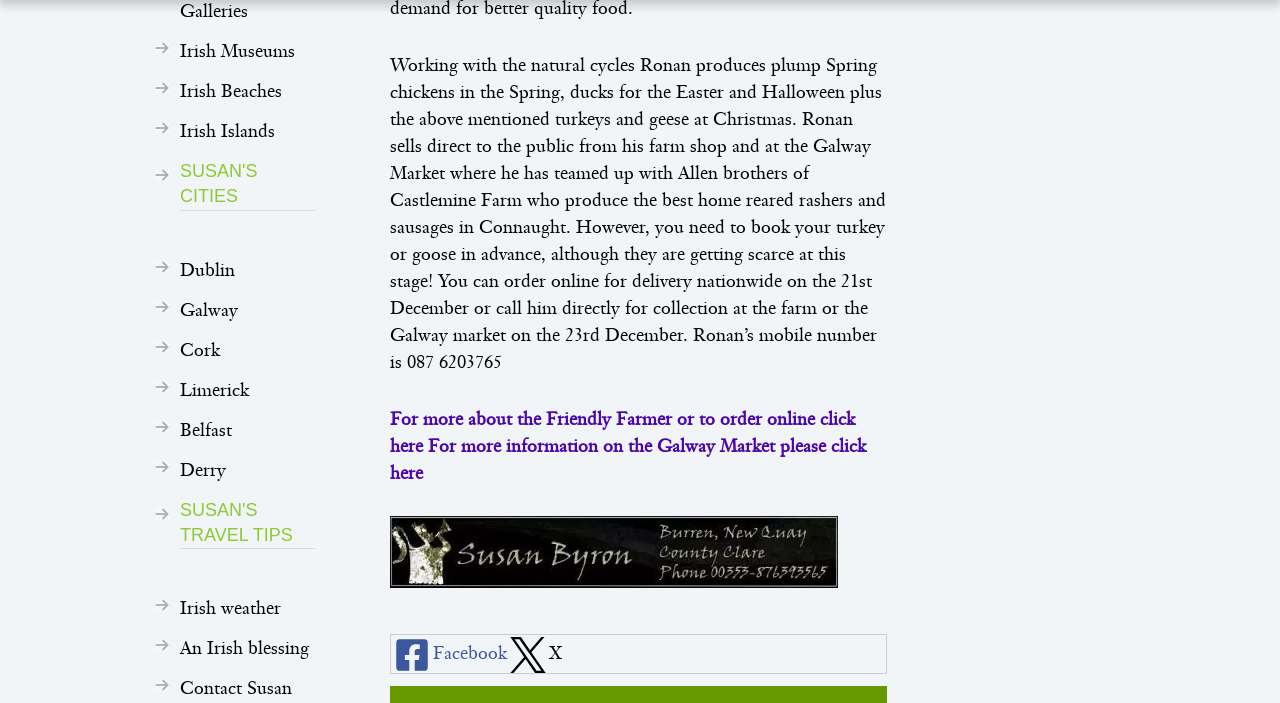Based on the element description Cork, identify the bounding box coordinates for the UI element. The coordinates should be in the format (top-left x, top-left y, bottom-right x, bottom-right y) and within the 0 to 1 range.

[0.141, 0.47, 0.246, 0.523]